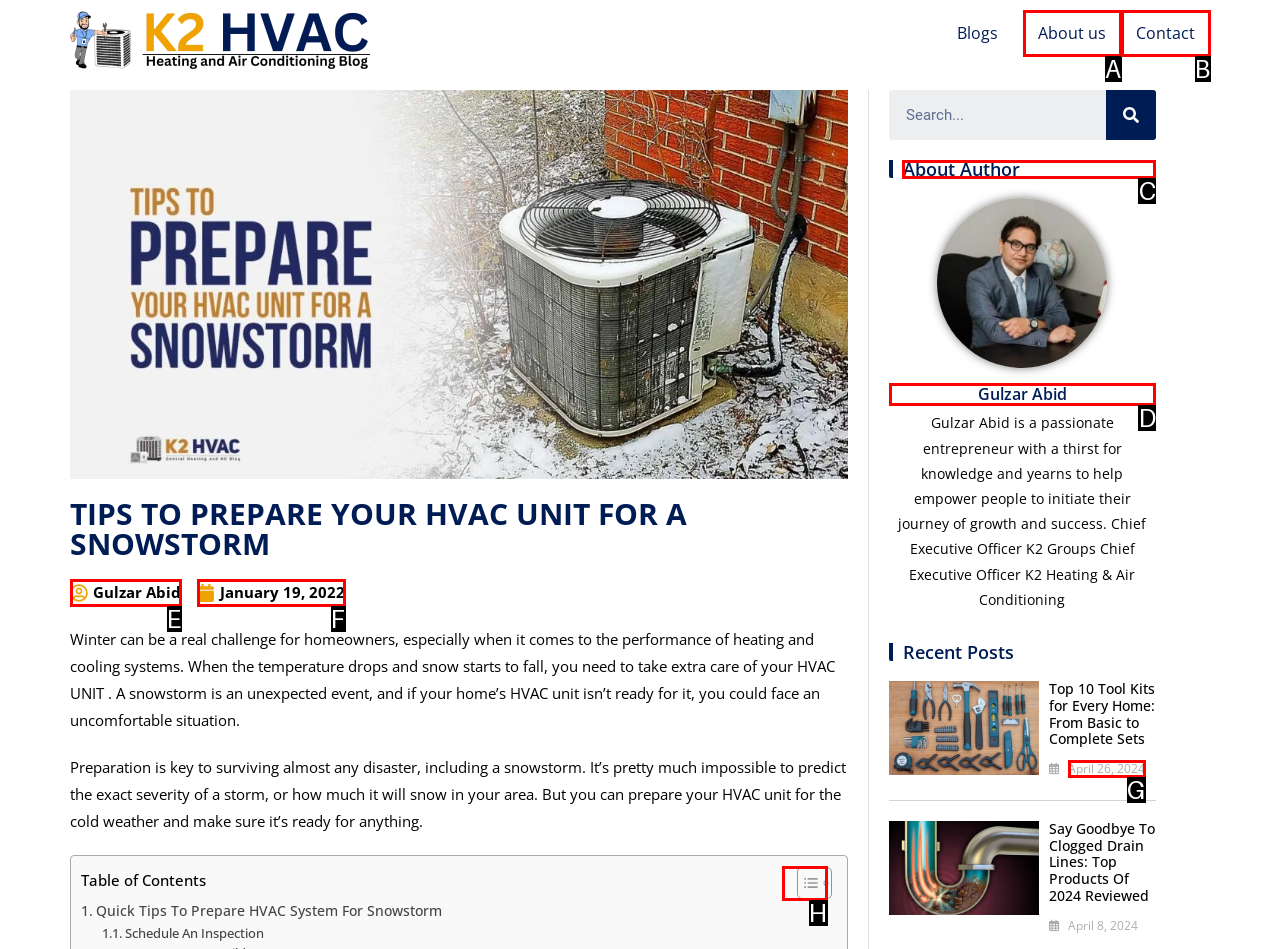Identify the correct lettered option to click in order to perform this task: View the 'About Author' section. Respond with the letter.

C